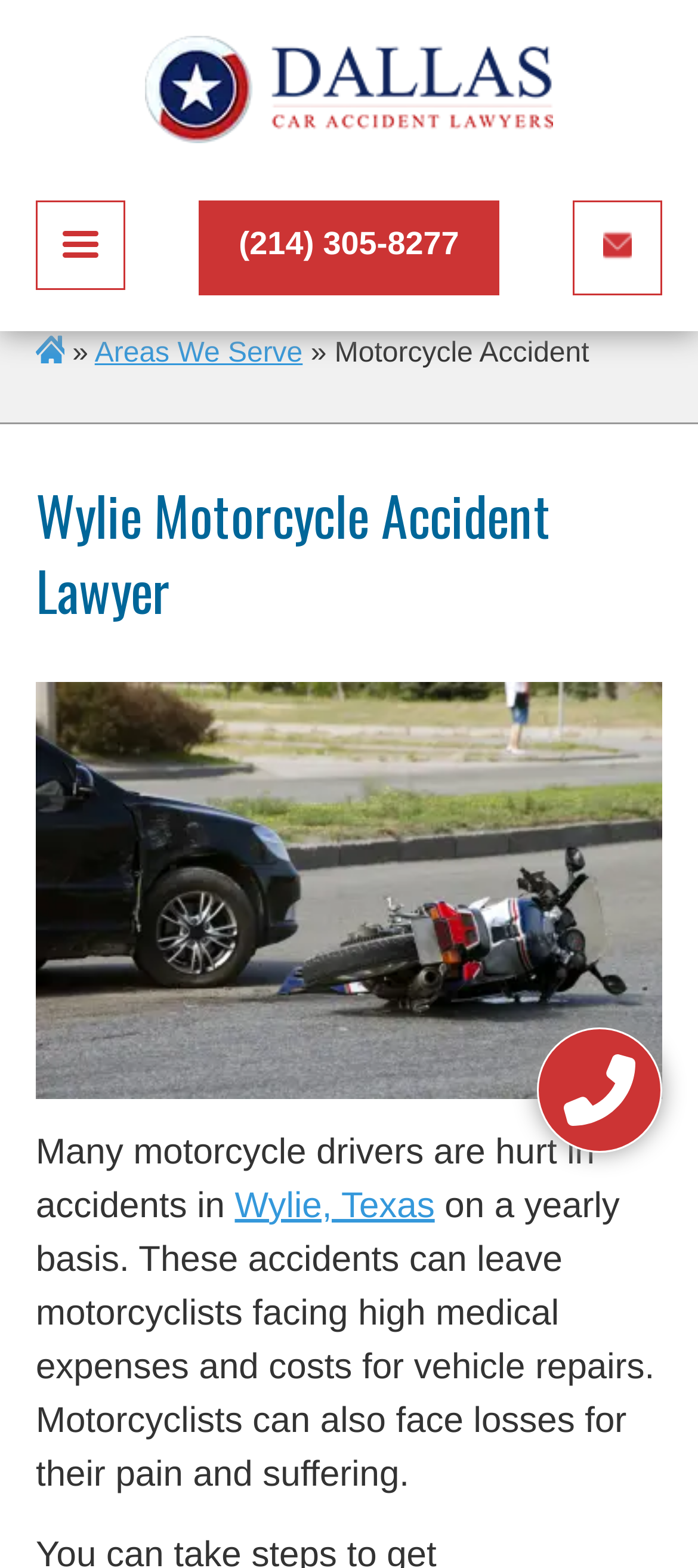Predict the bounding box of the UI element based on the description: "x". The coordinates should be four float numbers between 0 and 1, formatted as [left, top, right, bottom].

[0.929, 0.065, 0.972, 0.1]